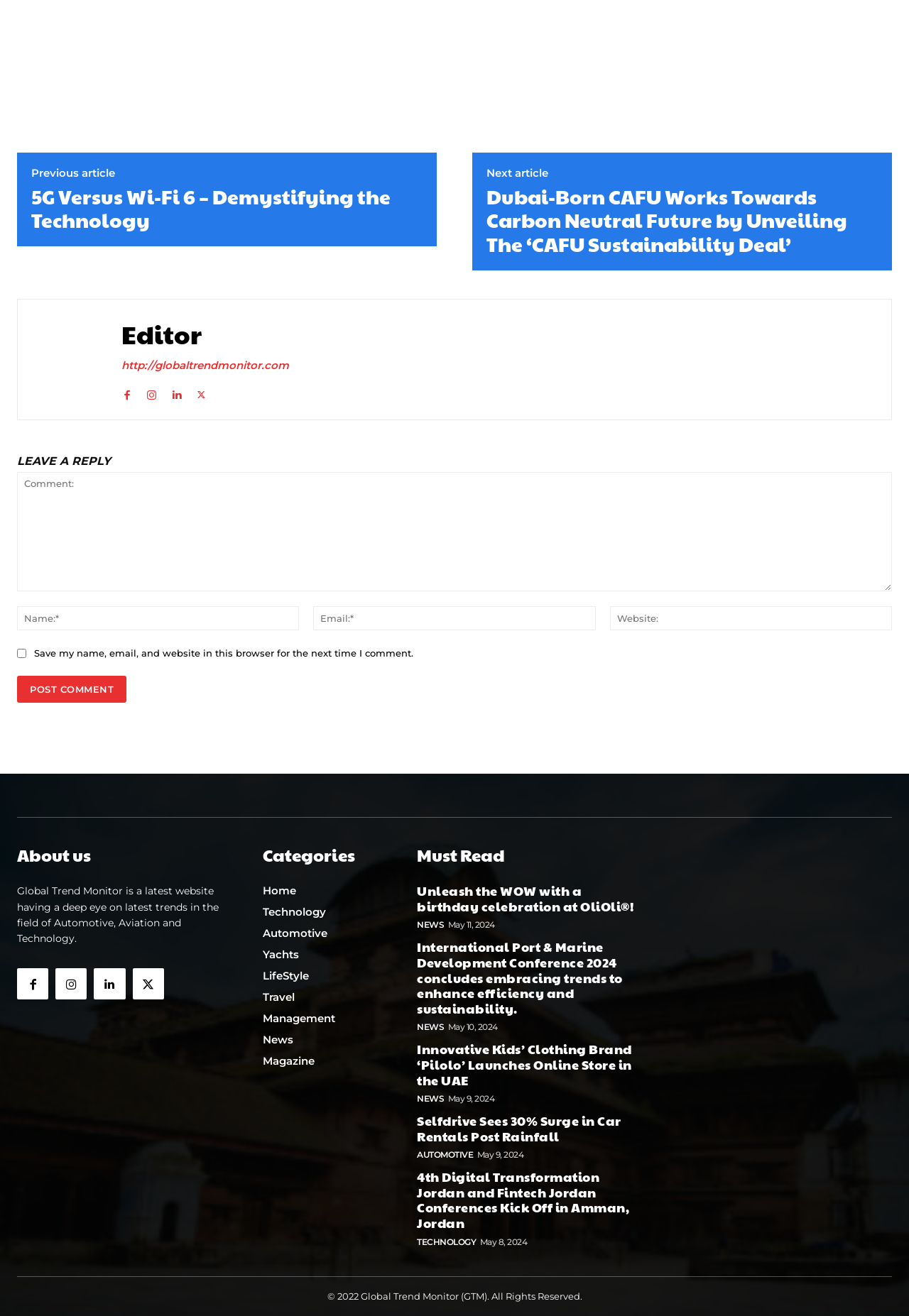Answer the following query concisely with a single word or phrase:
How many articles are there under 'Must Read'?

5